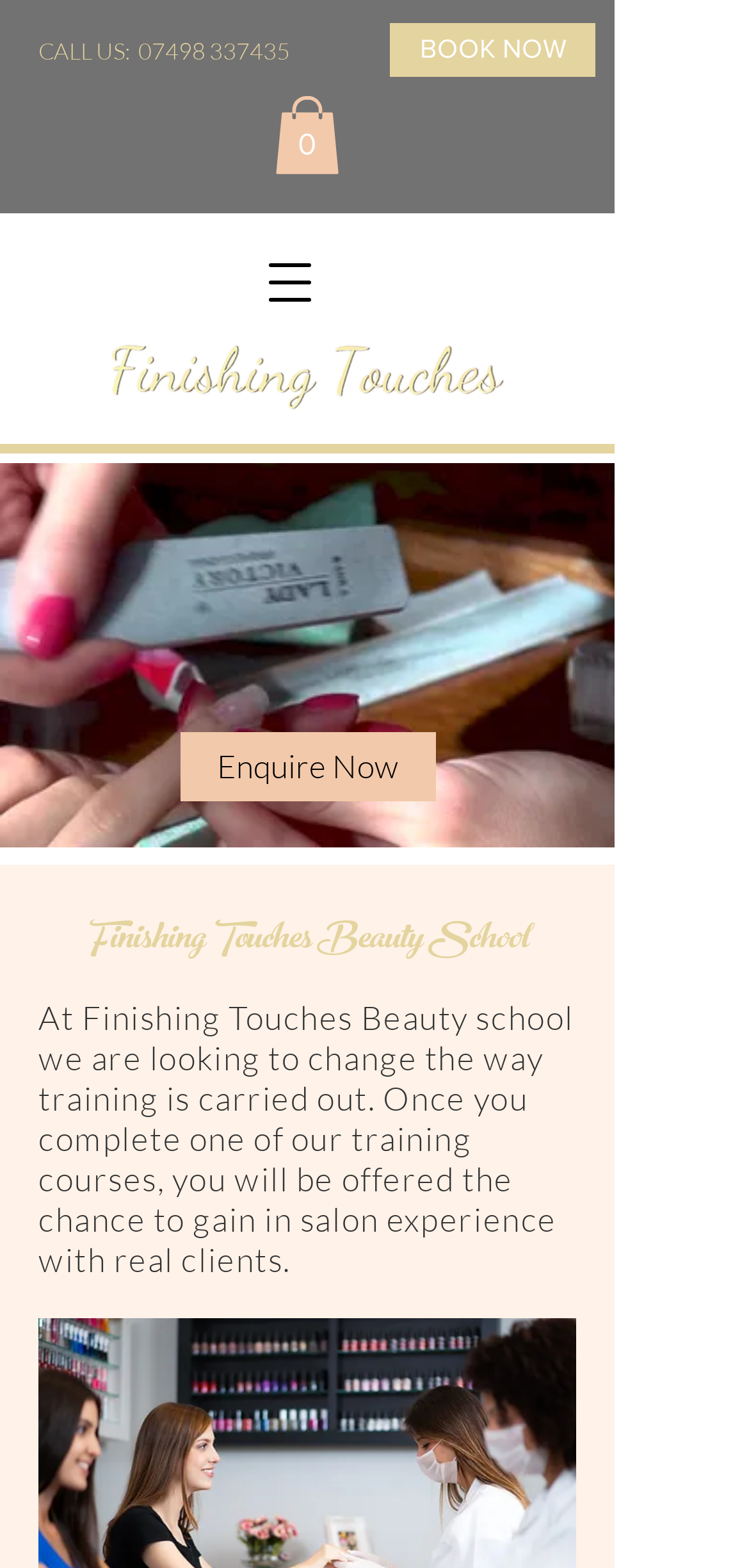Determine the bounding box for the described UI element: "aria-label="Open navigation menu"".

[0.323, 0.149, 0.451, 0.21]